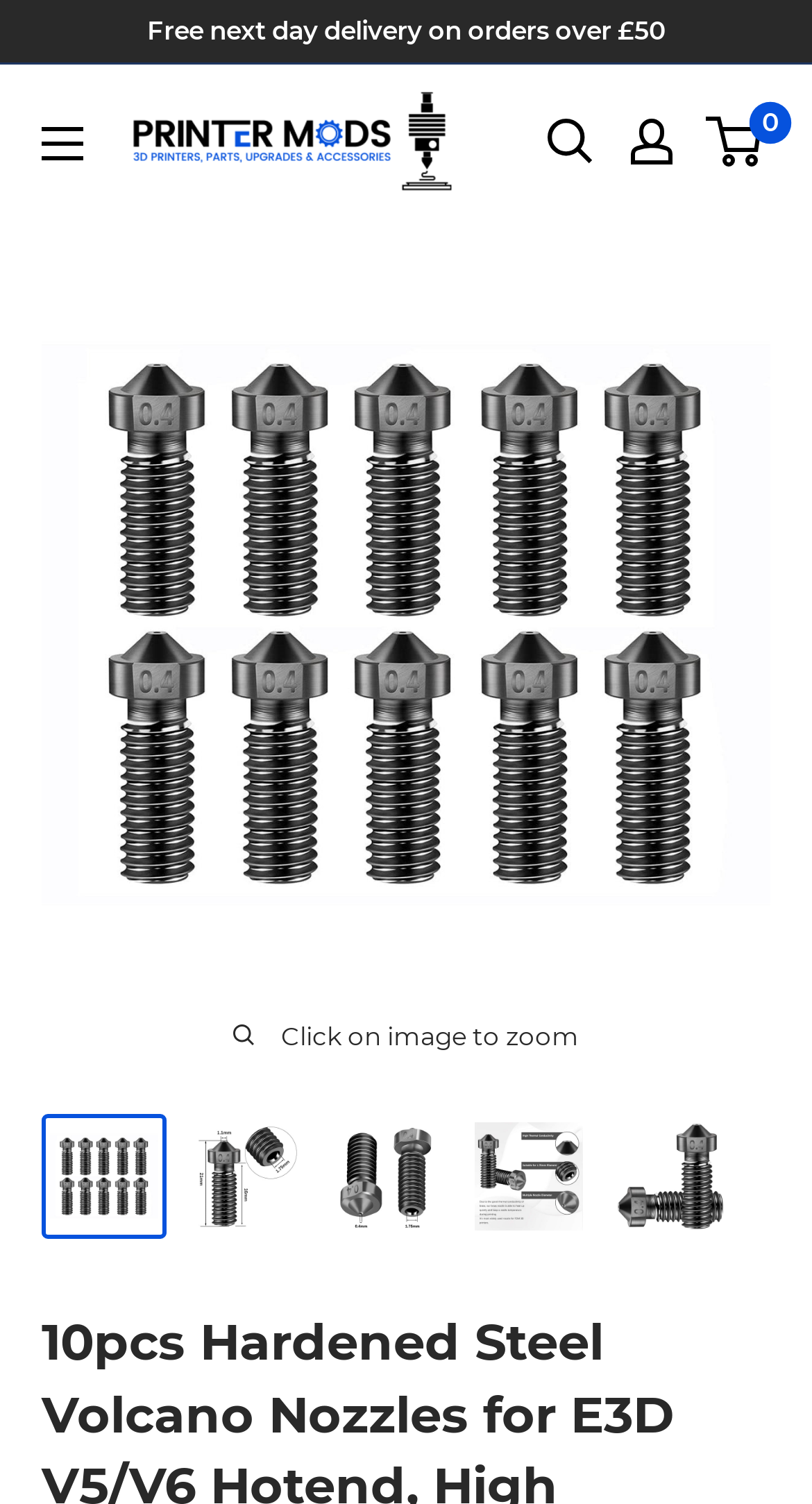Specify the bounding box coordinates of the area to click in order to follow the given instruction: "View my account."

[0.777, 0.08, 0.828, 0.11]